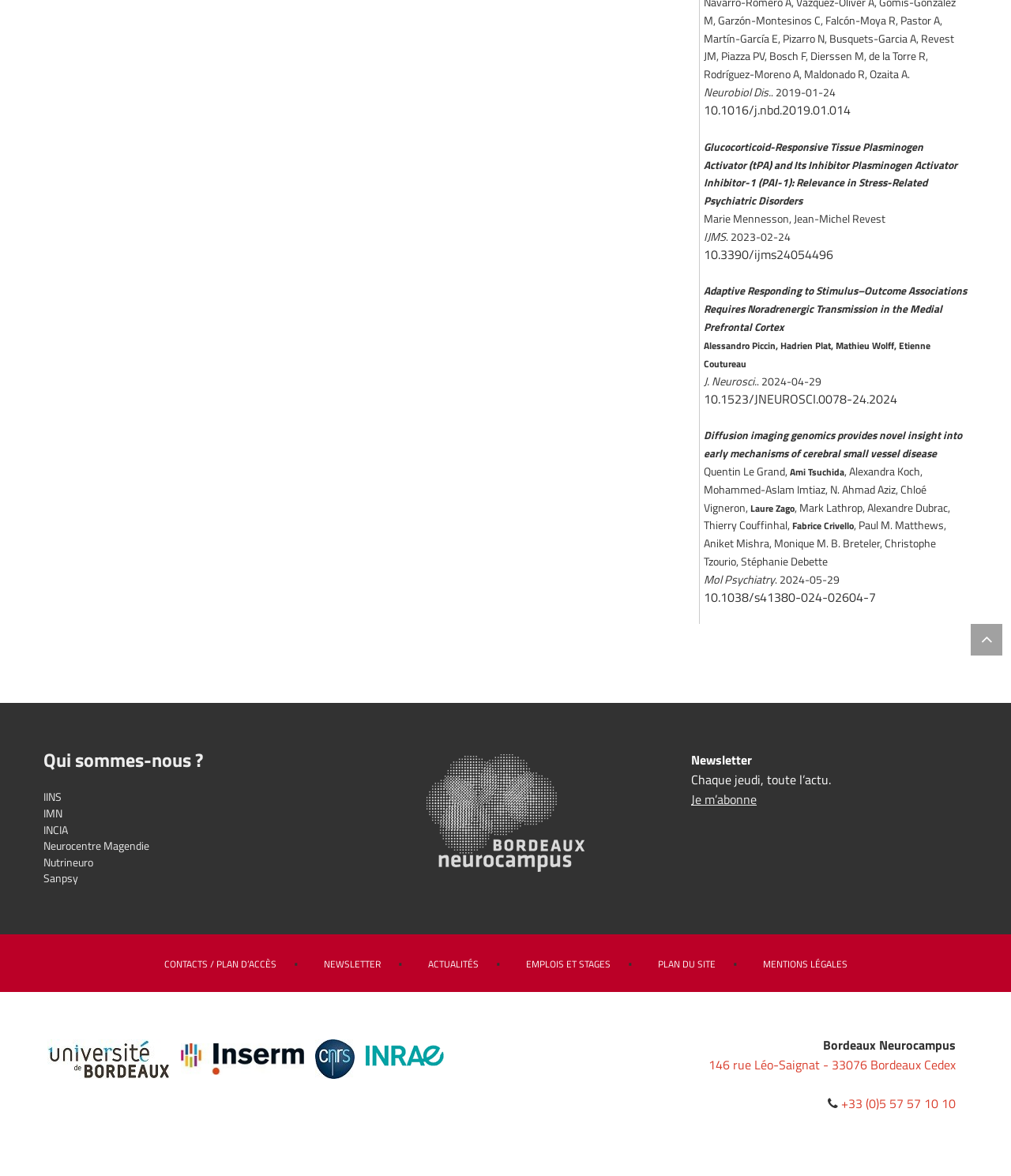Predict the bounding box for the UI component with the following description: "Neurocentre Magendie".

[0.043, 0.712, 0.148, 0.727]